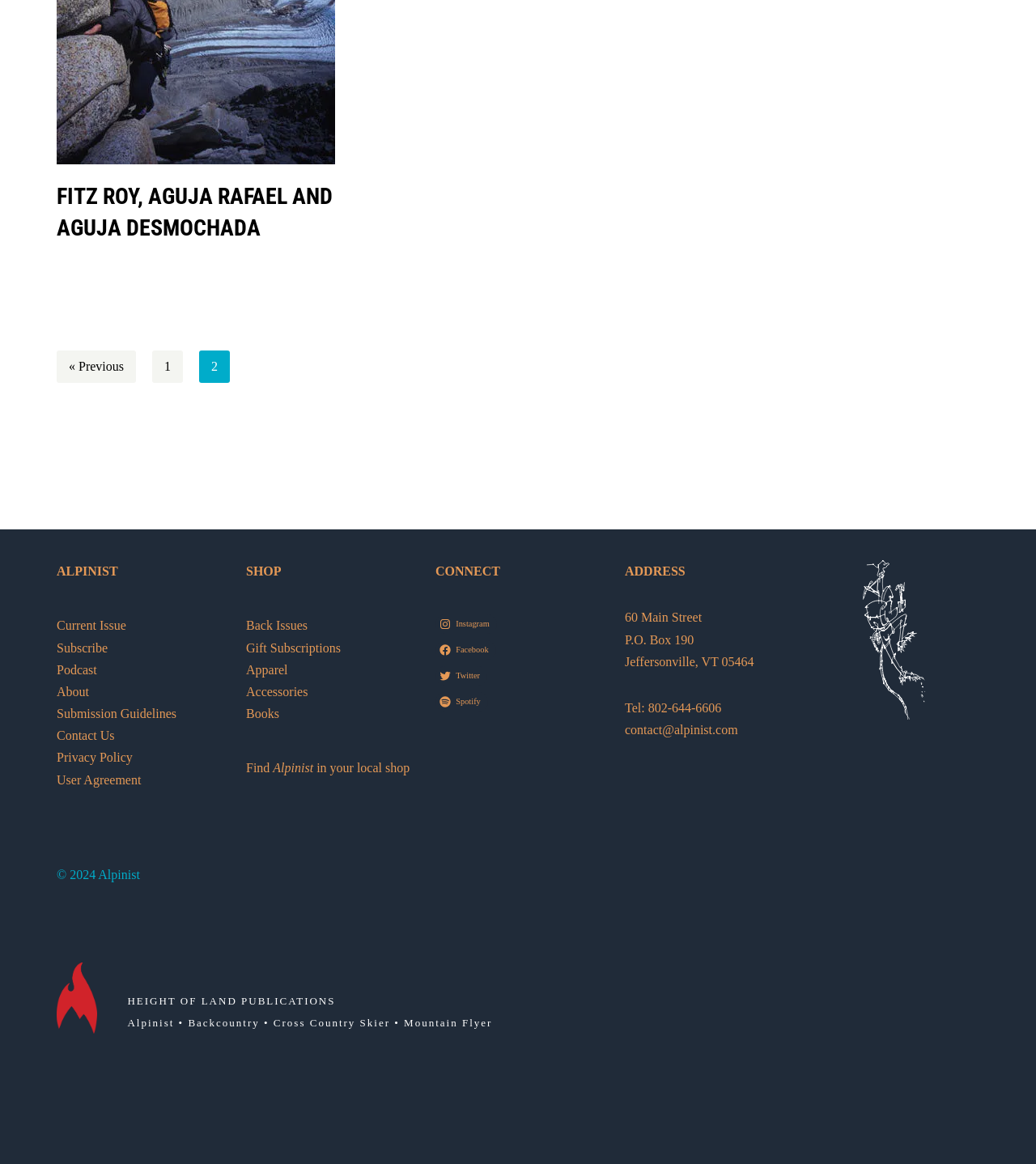Analyze the image and provide a detailed answer to the question: What is the phone number of Alpinist?

I found the answer by looking at the static text element with the text 'Tel: 802-644-6606' which is located in the address section of the webpage.